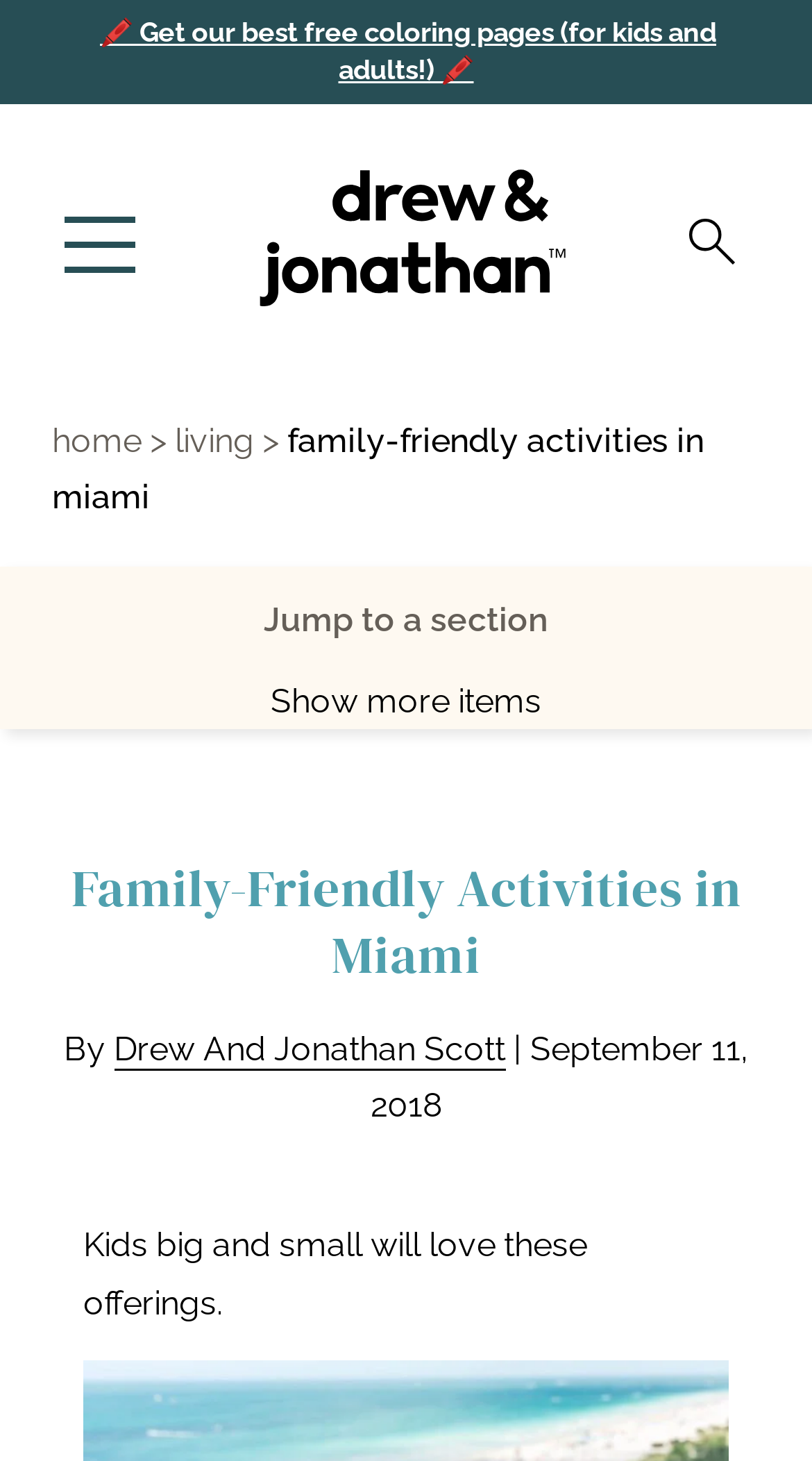Extract the primary heading text from the webpage.

Family-Friendly Activities in Miami